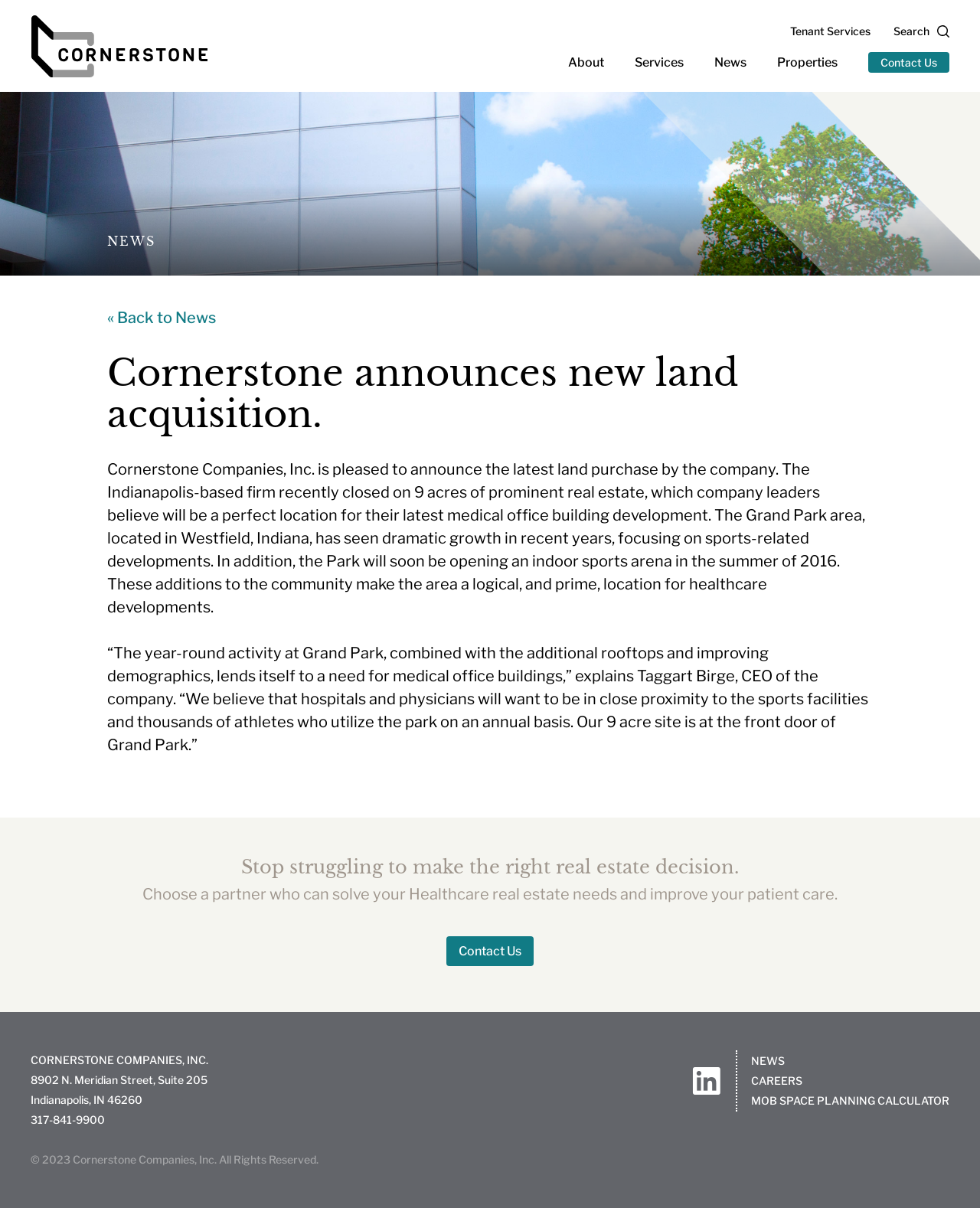Locate the bounding box coordinates of the clickable area needed to fulfill the instruction: "Visit 'About this site'".

None